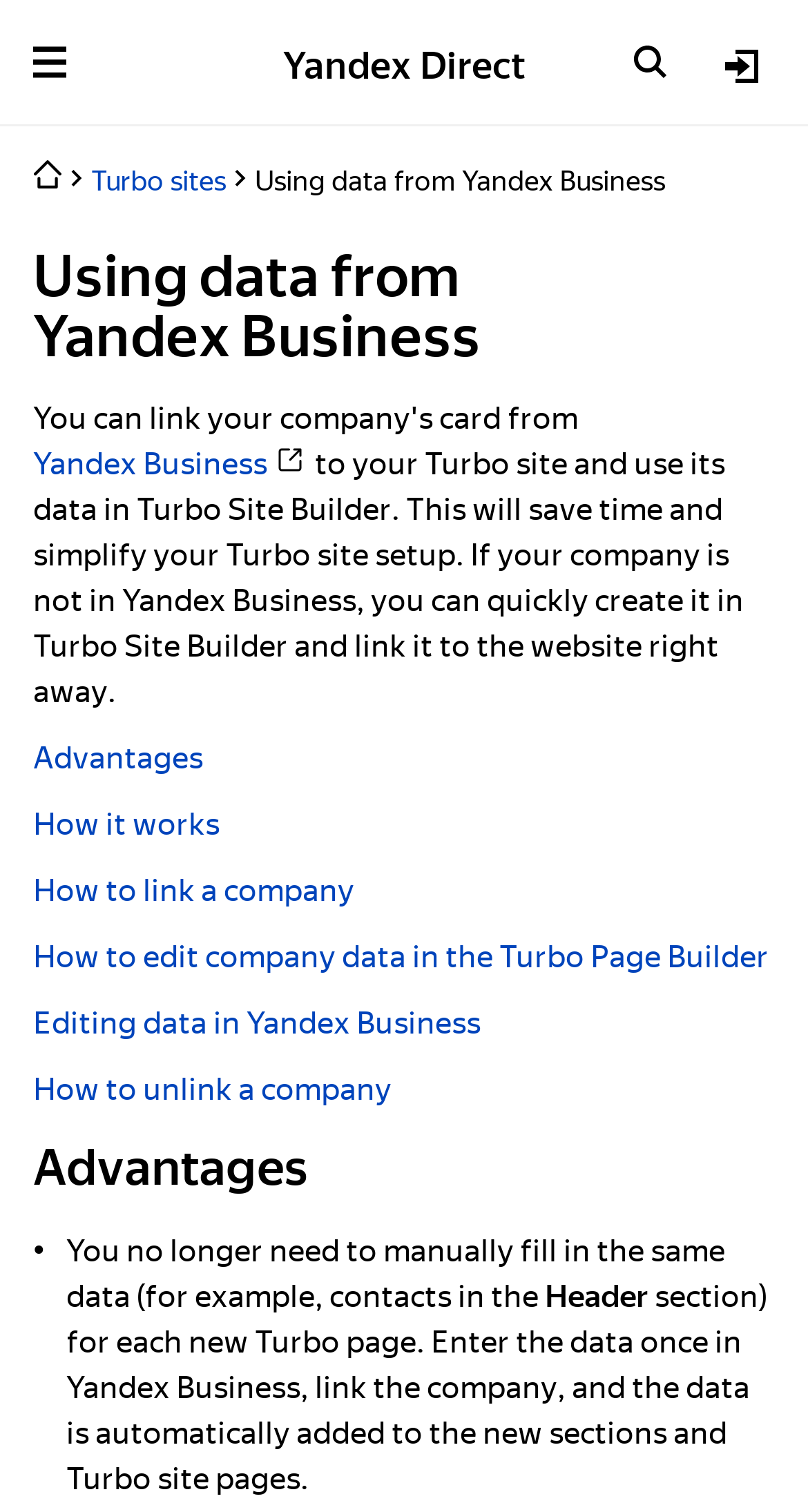What is the benefit of entering data once in Yandex Business?
Refer to the image and provide a one-word or short phrase answer.

No need to fill in same data manually